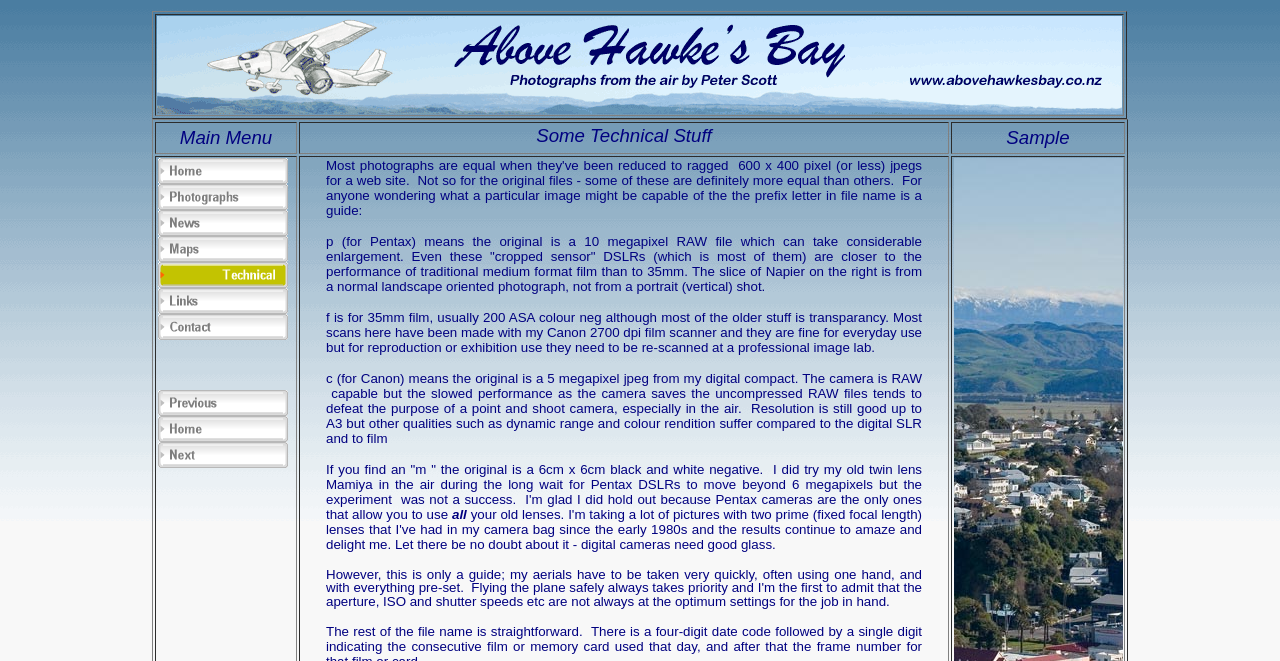Kindly determine the bounding box coordinates of the area that needs to be clicked to fulfill this instruction: "Read News".

[0.123, 0.318, 0.226, 0.343]